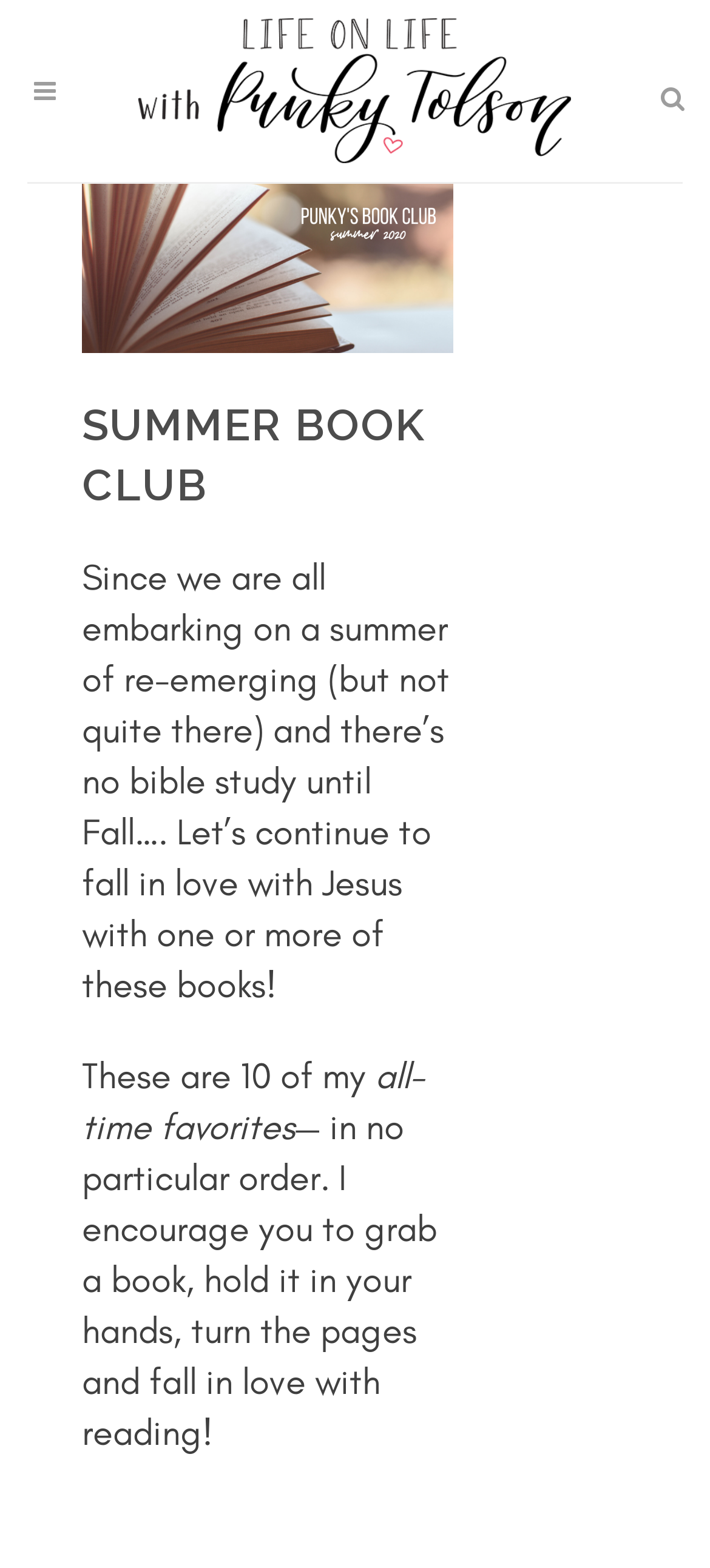Find the bounding box coordinates for the HTML element described as: "alt="Logo"". The coordinates should consist of four float values between 0 and 1, i.e., [left, top, right, bottom].

[0.195, 0.012, 0.805, 0.104]